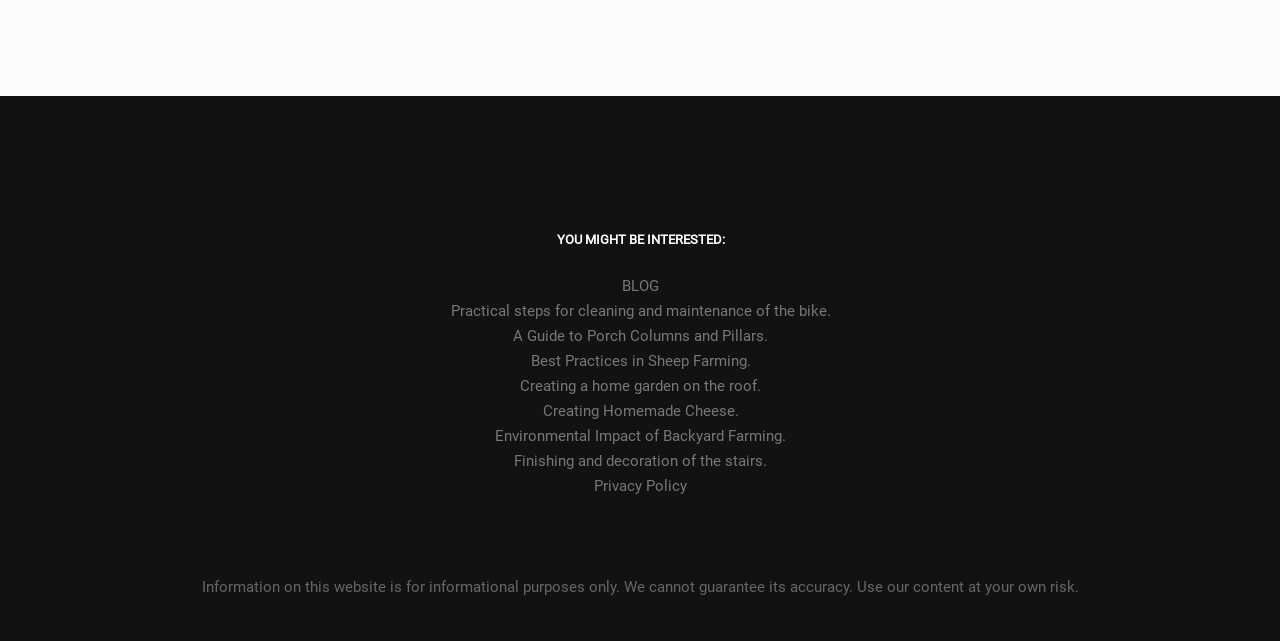Return the bounding box coordinates of the UI element that corresponds to this description: "BLOG". The coordinates must be given as four float numbers in the range of 0 and 1, [left, top, right, bottom].

[0.055, 0.427, 0.945, 0.466]